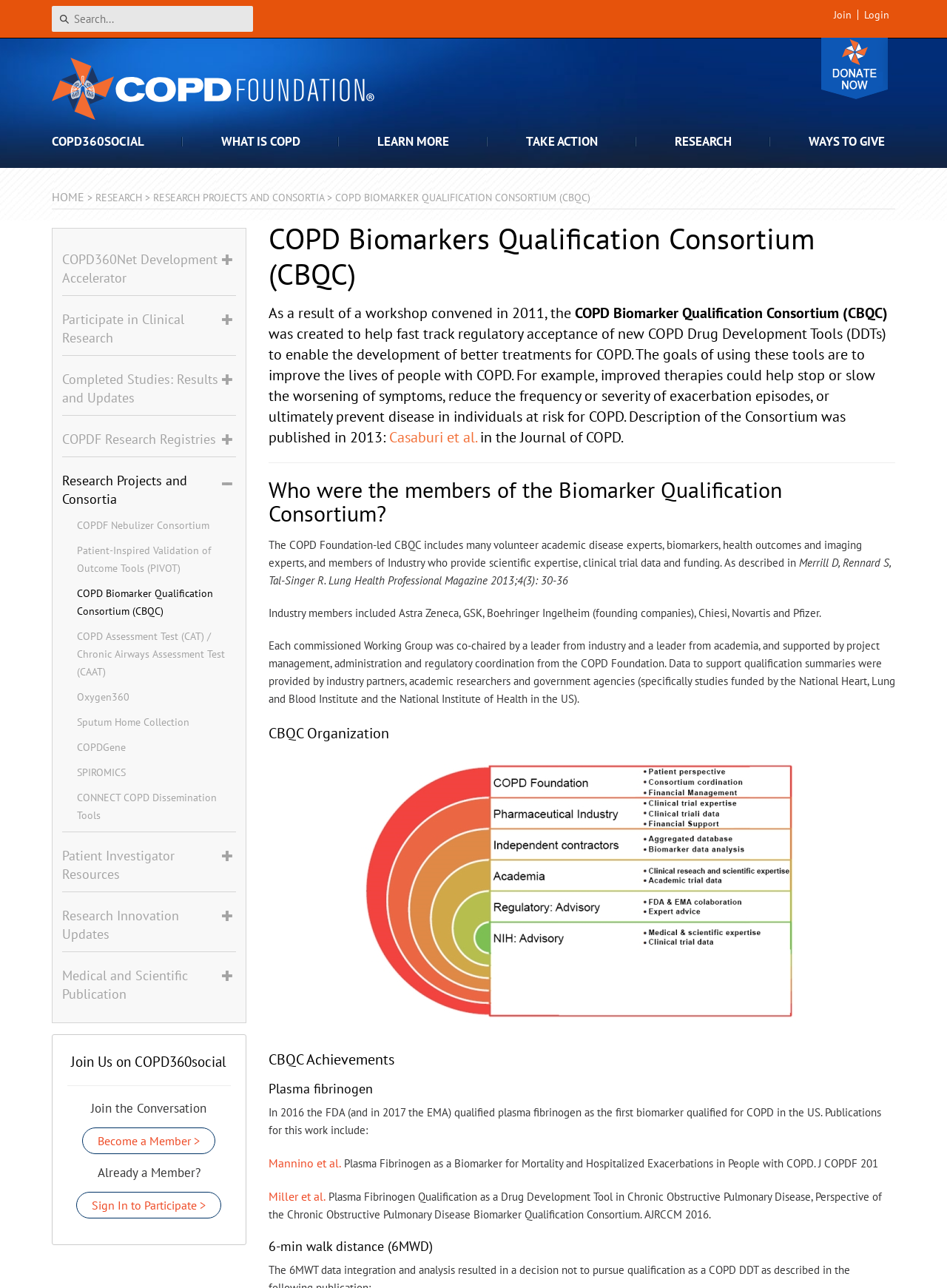Determine the bounding box coordinates of the element that should be clicked to execute the following command: "View the COPD360social page".

[0.071, 0.818, 0.243, 0.831]